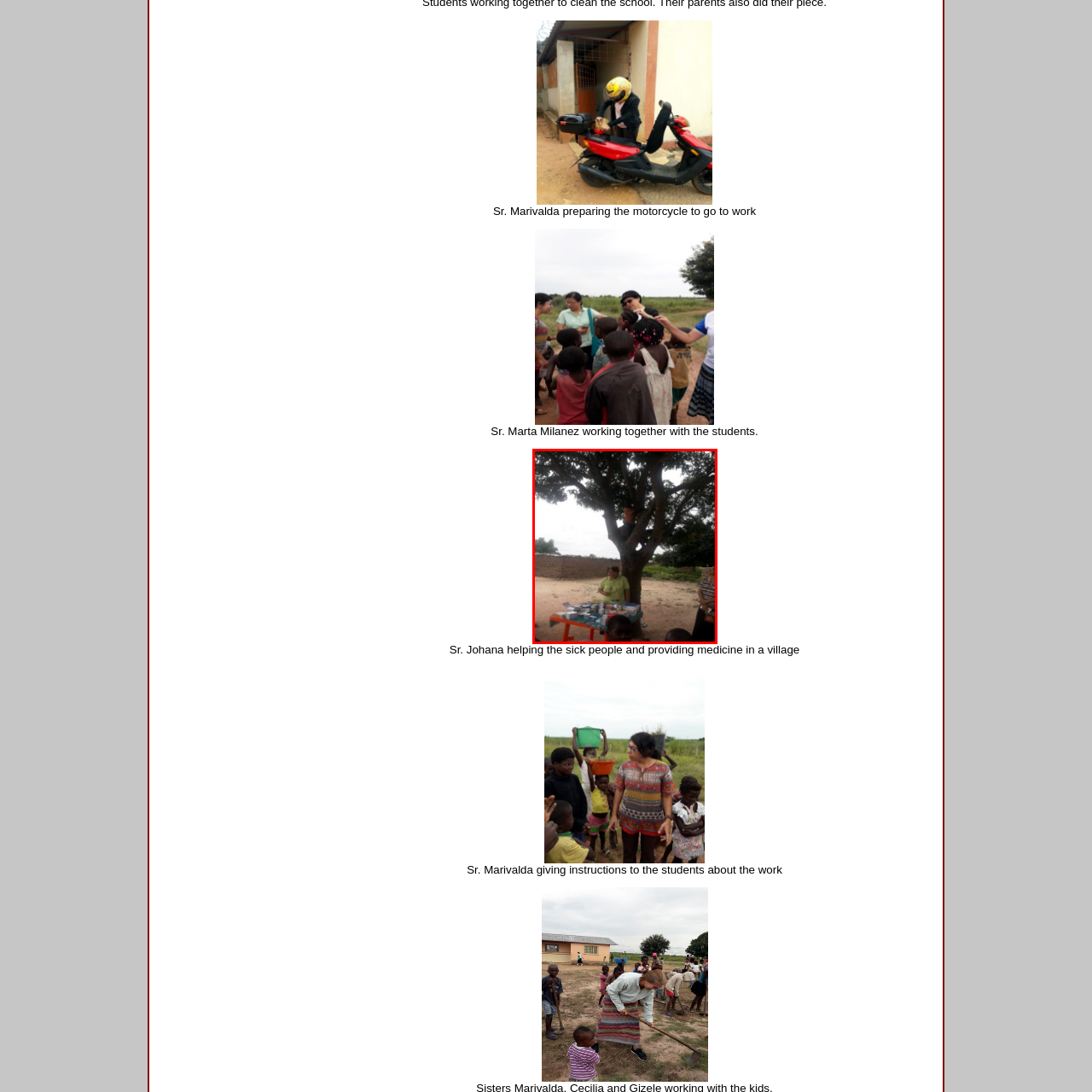Examine the image within the red border and provide a concise answer: What is the woman doing near the table?

Preparing activities